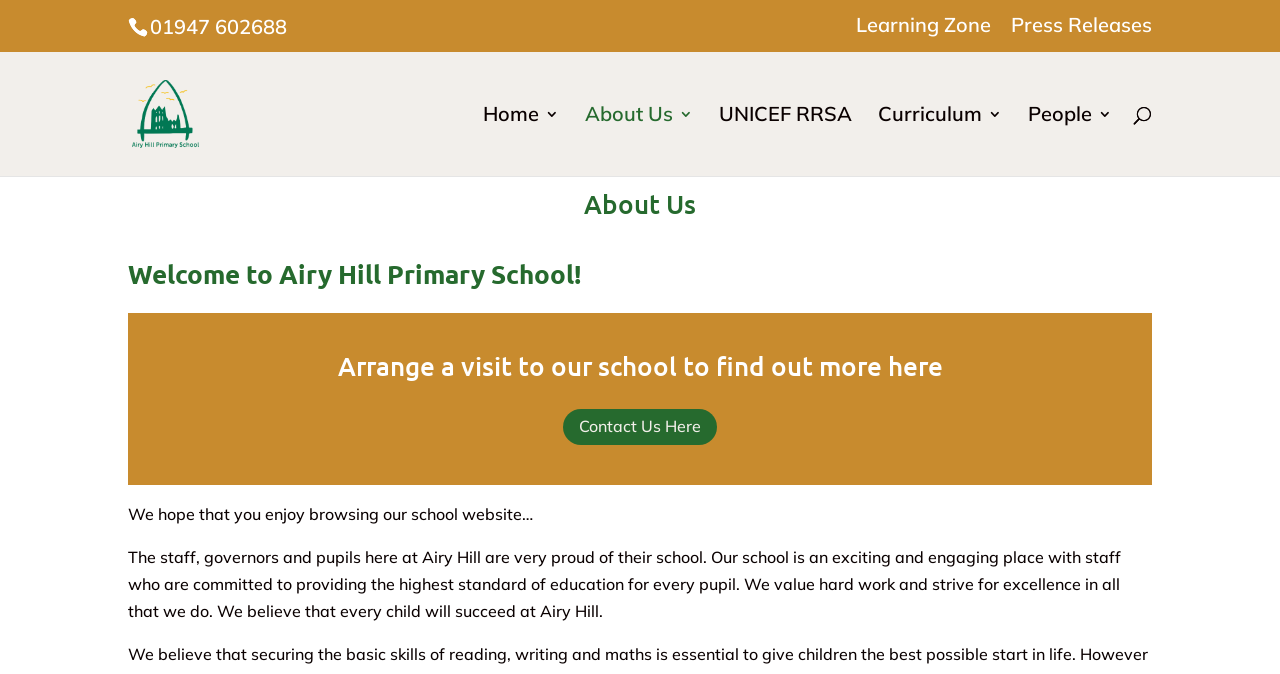Provide the bounding box coordinates of the section that needs to be clicked to accomplish the following instruction: "Contact the school."

[0.44, 0.606, 0.56, 0.661]